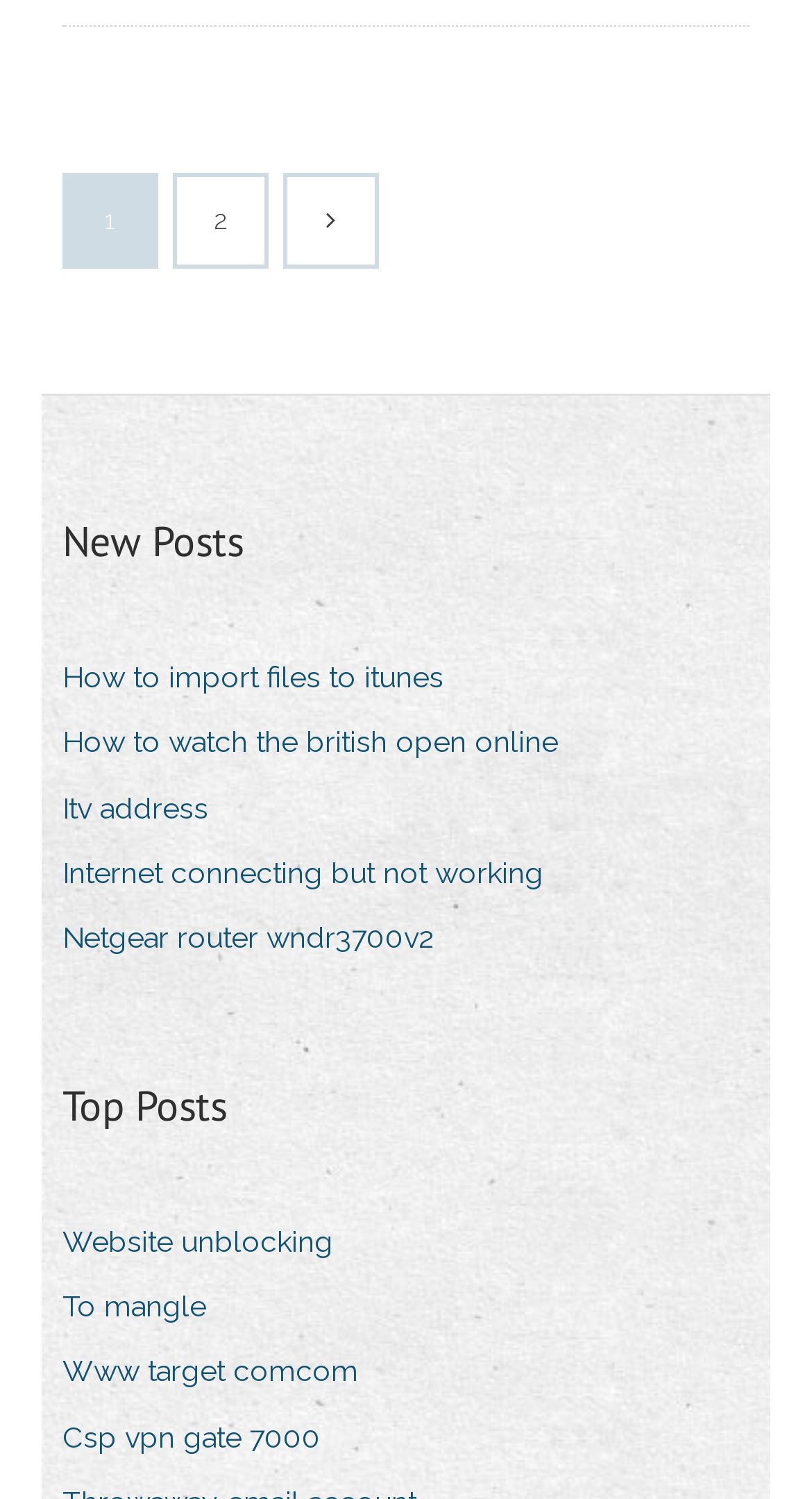Find the bounding box coordinates for the HTML element specified by: "Www target comcom".

[0.077, 0.897, 0.479, 0.935]